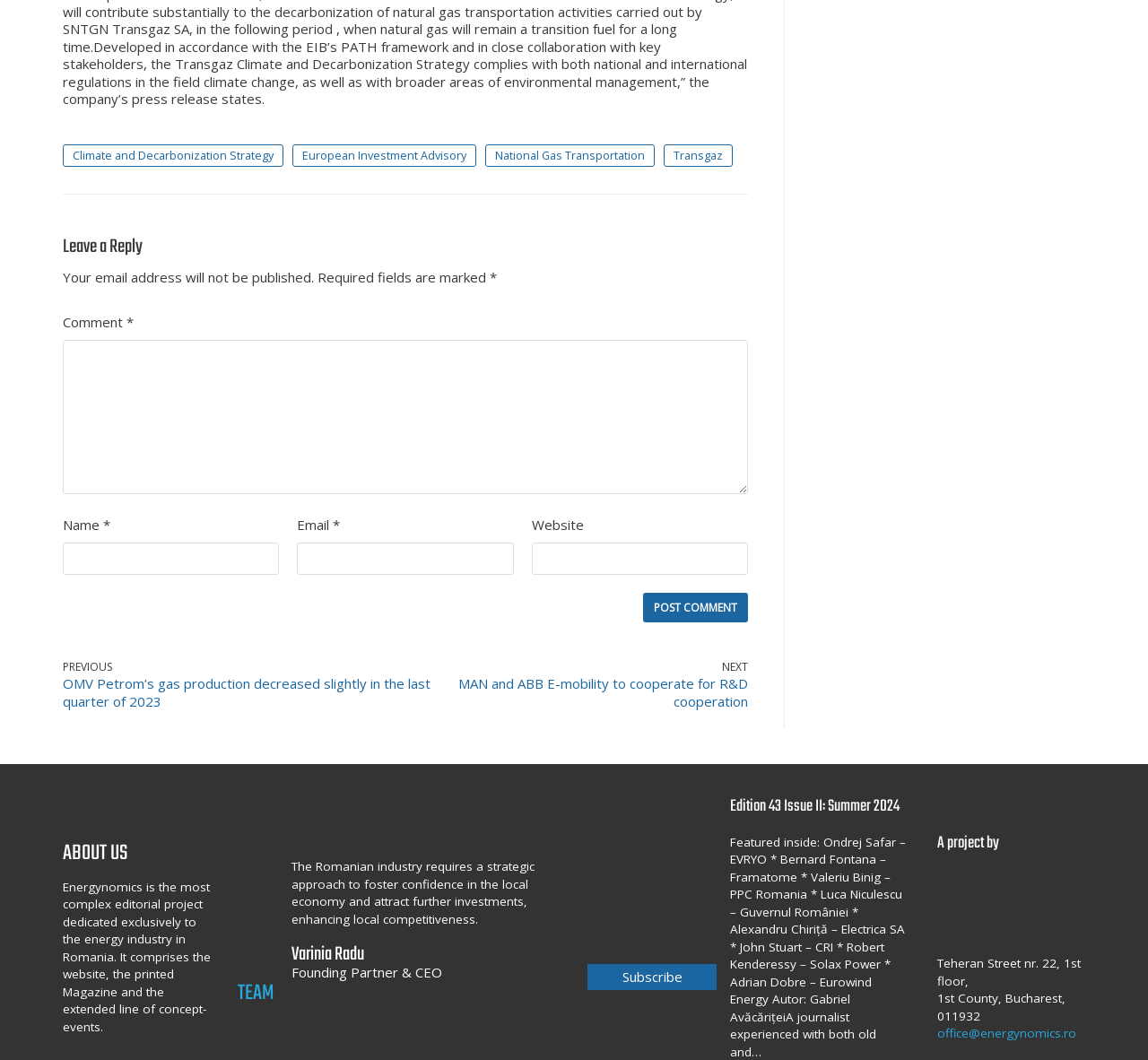Given the webpage screenshot, identify the bounding box of the UI element that matches this description: "parent_node: Subscribe".

[0.512, 0.892, 0.624, 0.909]